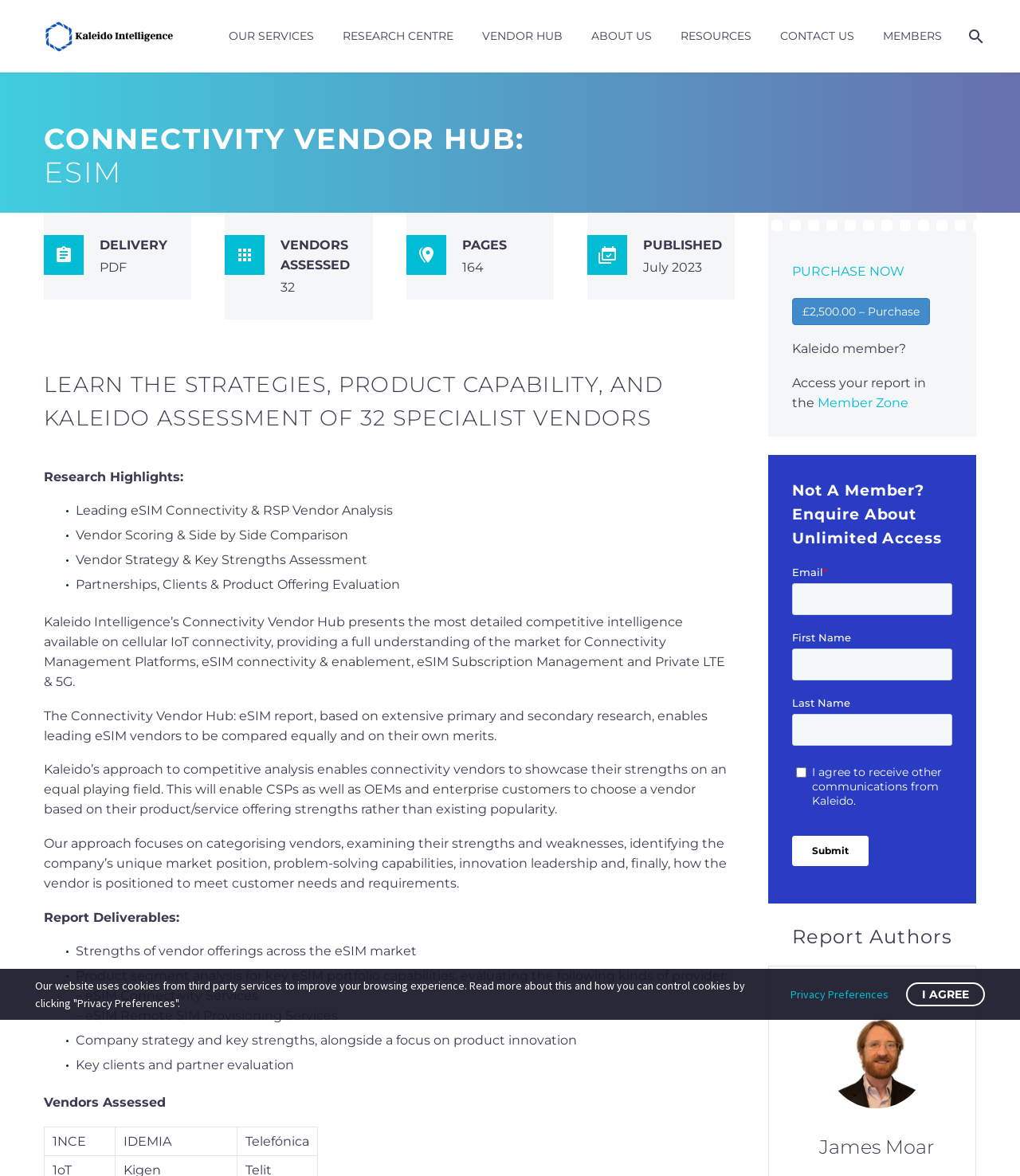What is the name of the author of the report?
Answer with a single word or short phrase according to what you see in the image.

James Moar